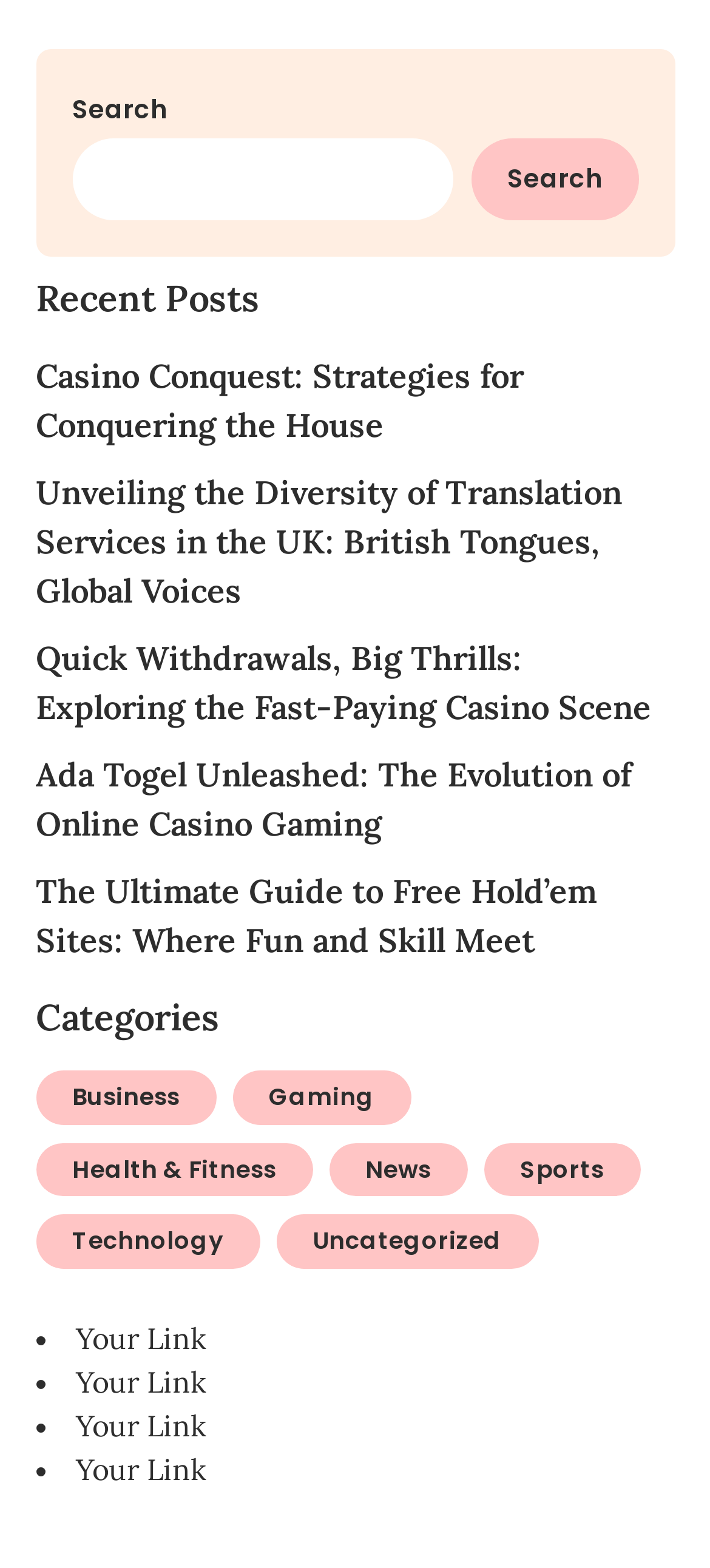Could you highlight the region that needs to be clicked to execute the instruction: "Go to the forum"?

None